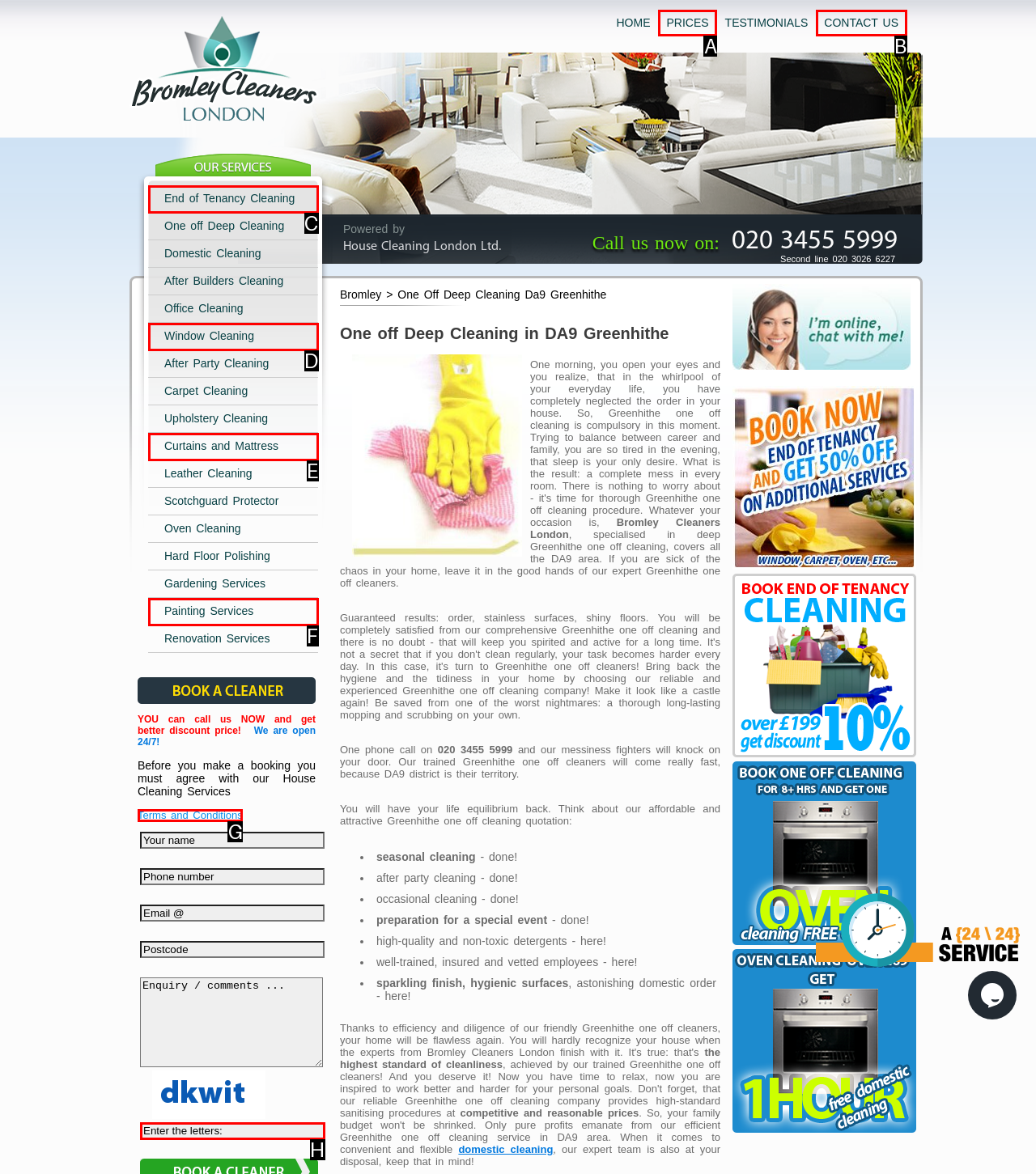Determine the option that aligns with this description: Window Cleaning
Reply with the option's letter directly.

D